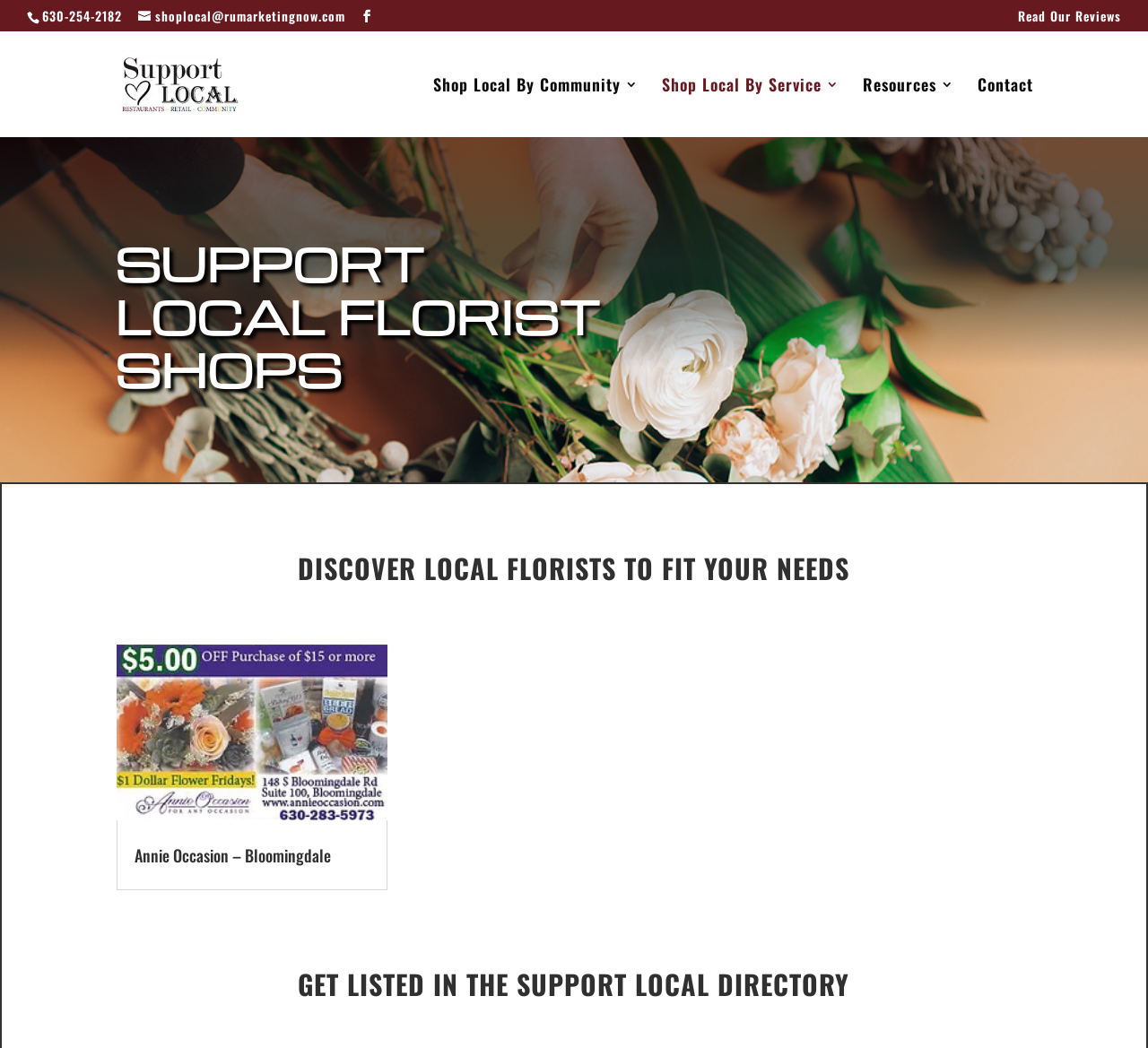Respond to the question below with a single word or phrase:
How many links are there in the top section?

4